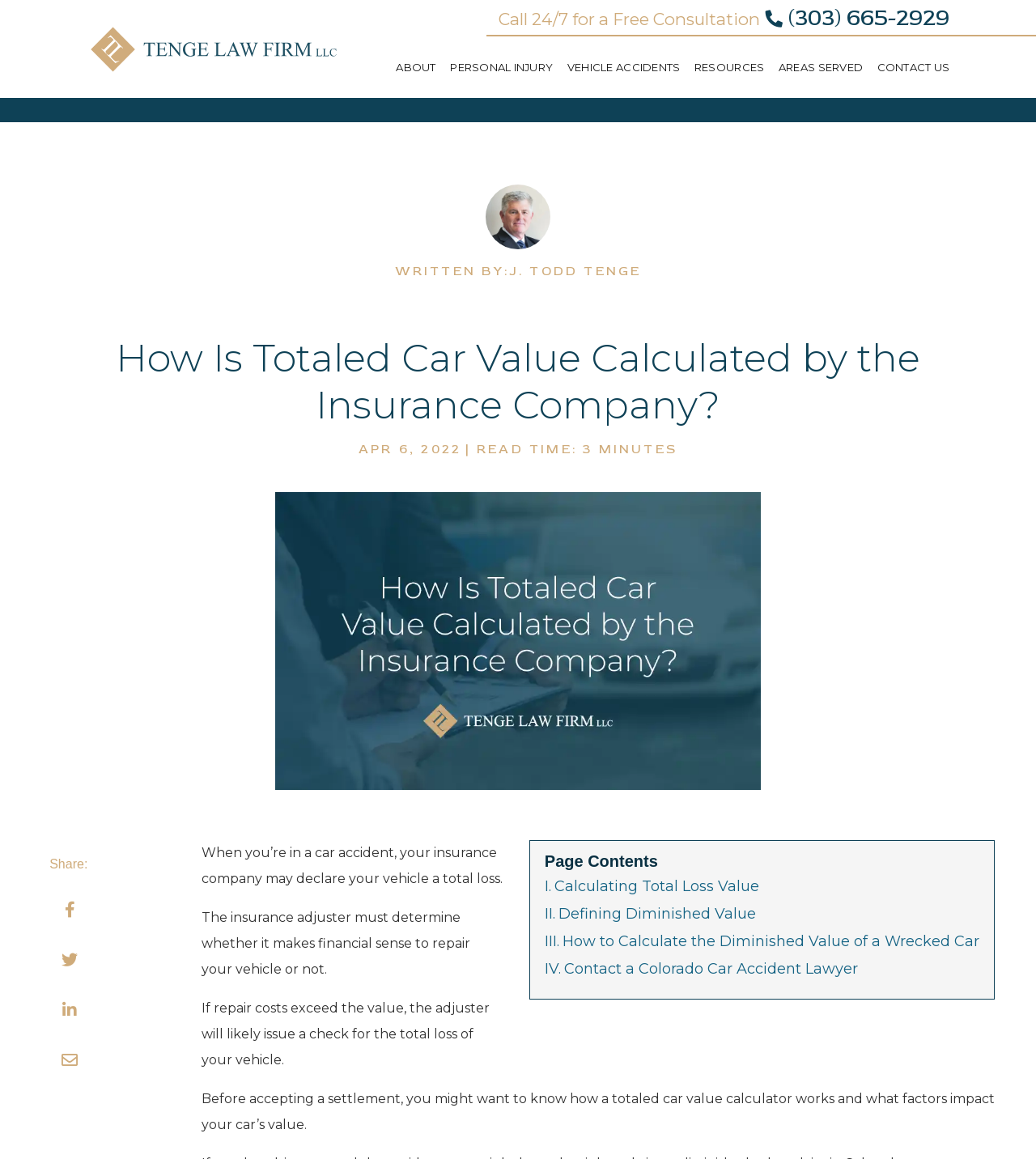Determine the bounding box coordinates of the clickable element to achieve the following action: 'Call the phone number for a free consultation'. Provide the coordinates as four float values between 0 and 1, formatted as [left, top, right, bottom].

[0.761, 0.003, 0.917, 0.028]